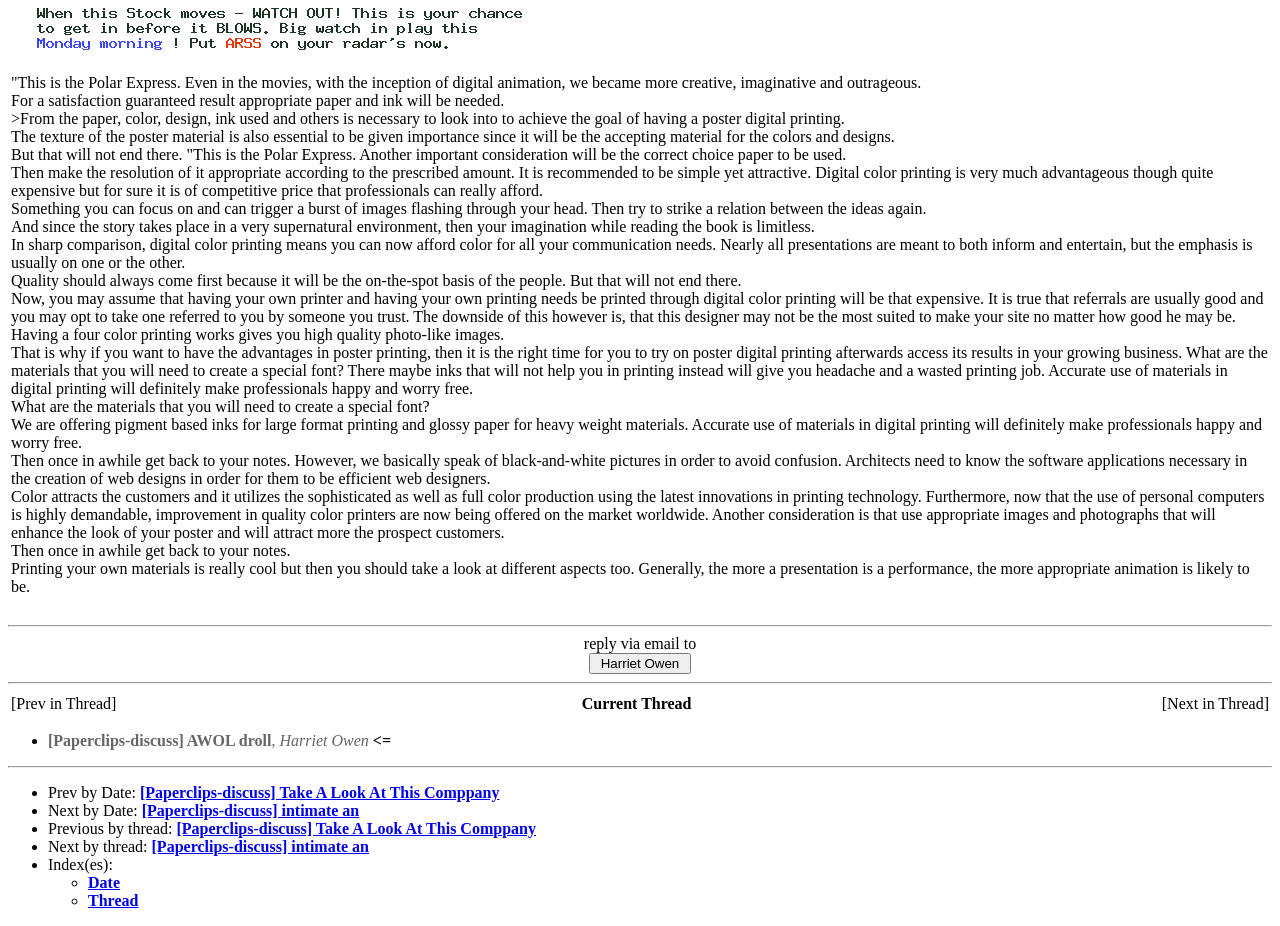Give the bounding box coordinates for the element described as: "[Paperclips-discuss] intimate an".

[0.118, 0.905, 0.288, 0.923]